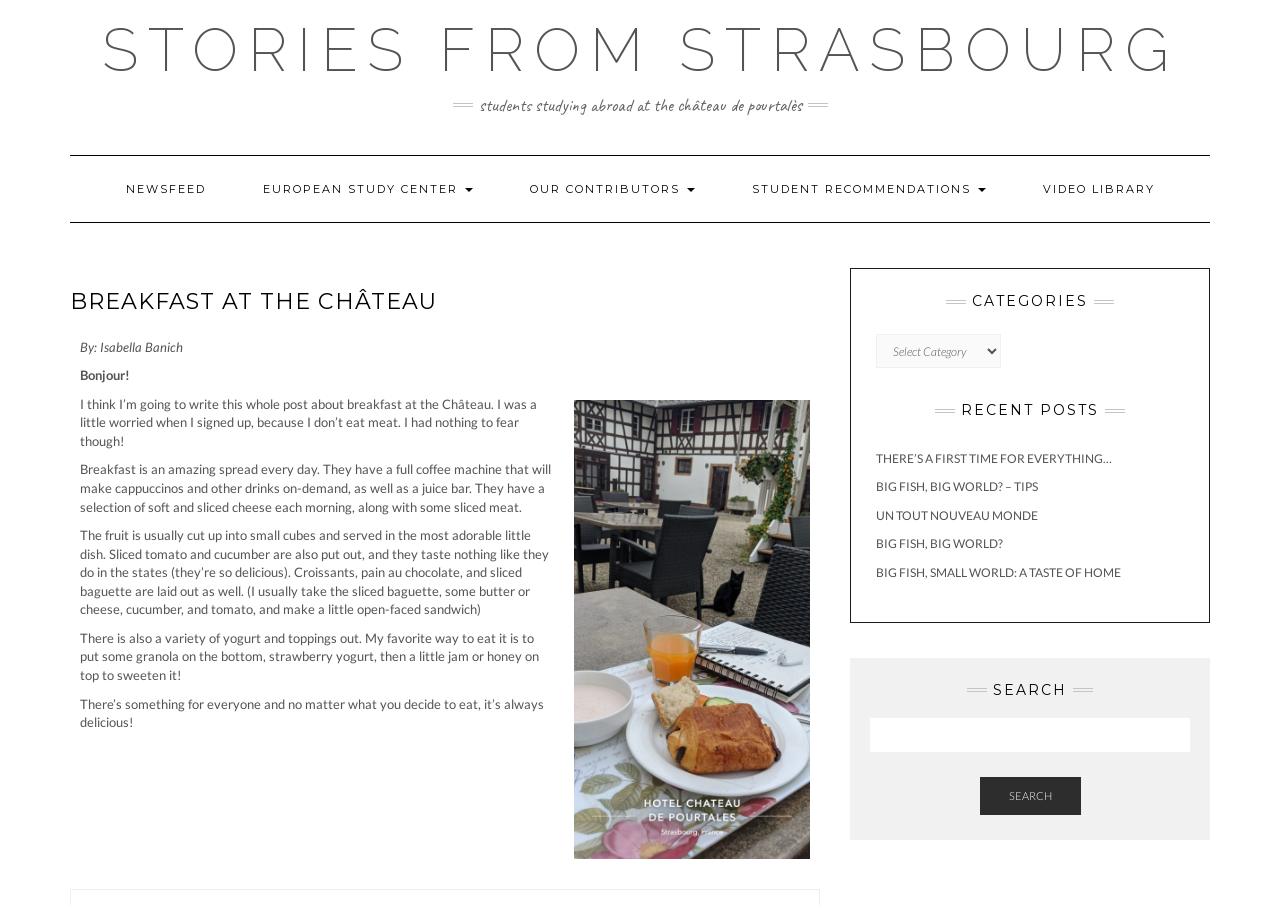What type of machine is available for coffee?
Respond with a short answer, either a single word or a phrase, based on the image.

Cappuccino machine